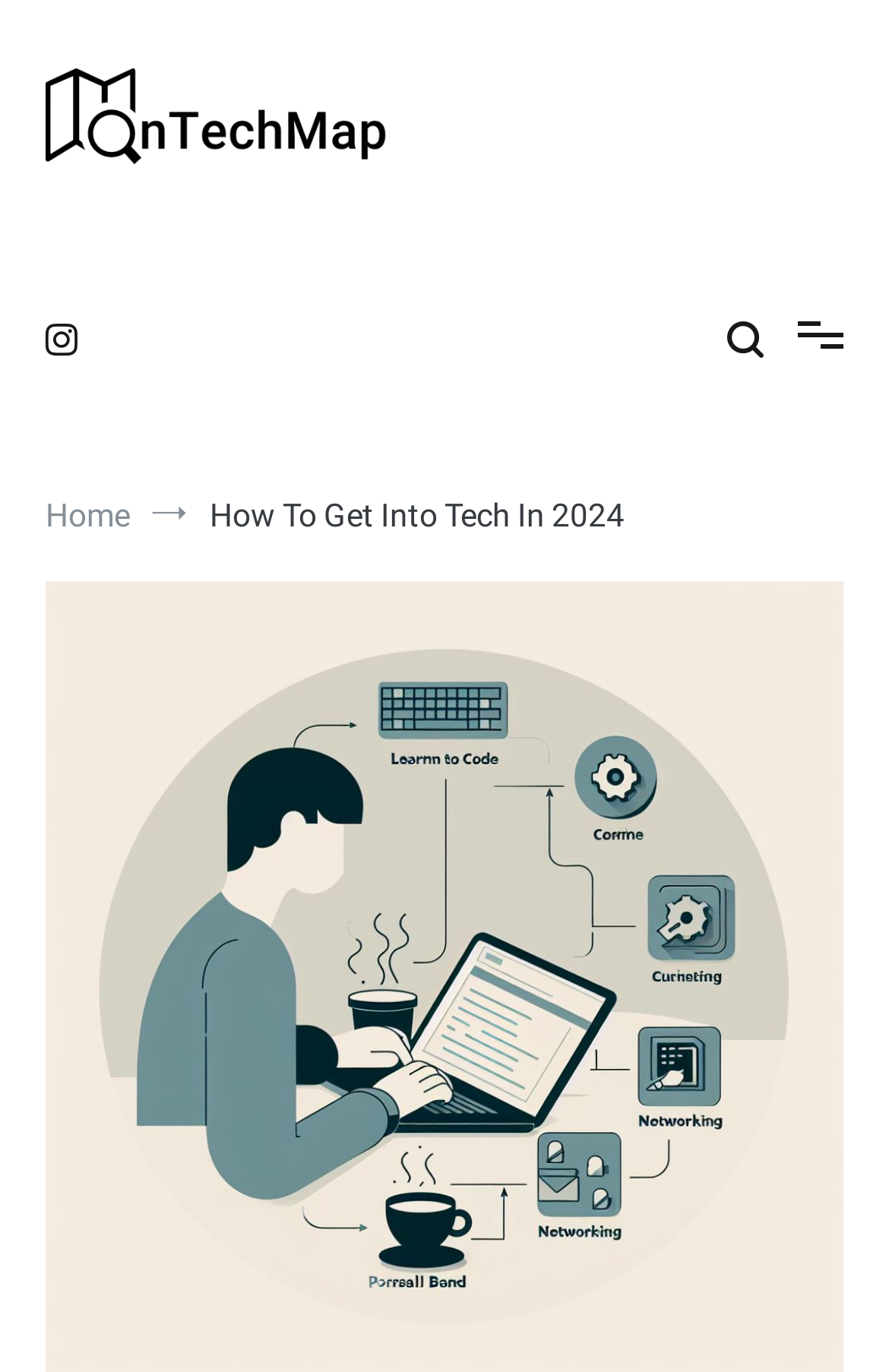Using the image as a reference, answer the following question in as much detail as possible:
What is the position of the 'OnTechMap Logo' image?

The 'OnTechMap Logo' image is located at the top left corner of the webpage, with its bounding box coordinates being [0.051, 0.05, 0.436, 0.119].